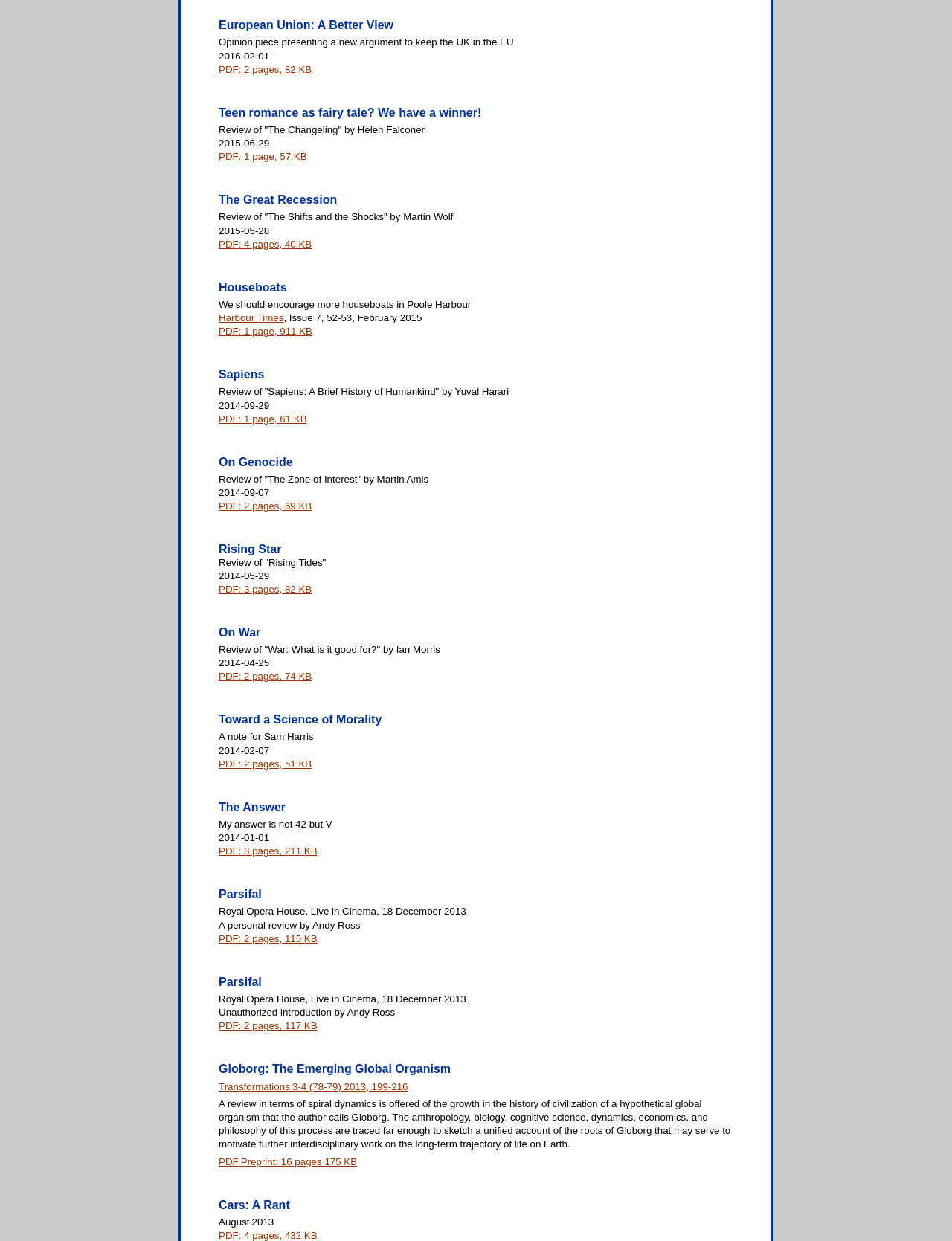Can you find the bounding box coordinates of the area I should click to execute the following instruction: "View the PDF of 'European Union: A Better View'"?

[0.23, 0.051, 0.328, 0.06]